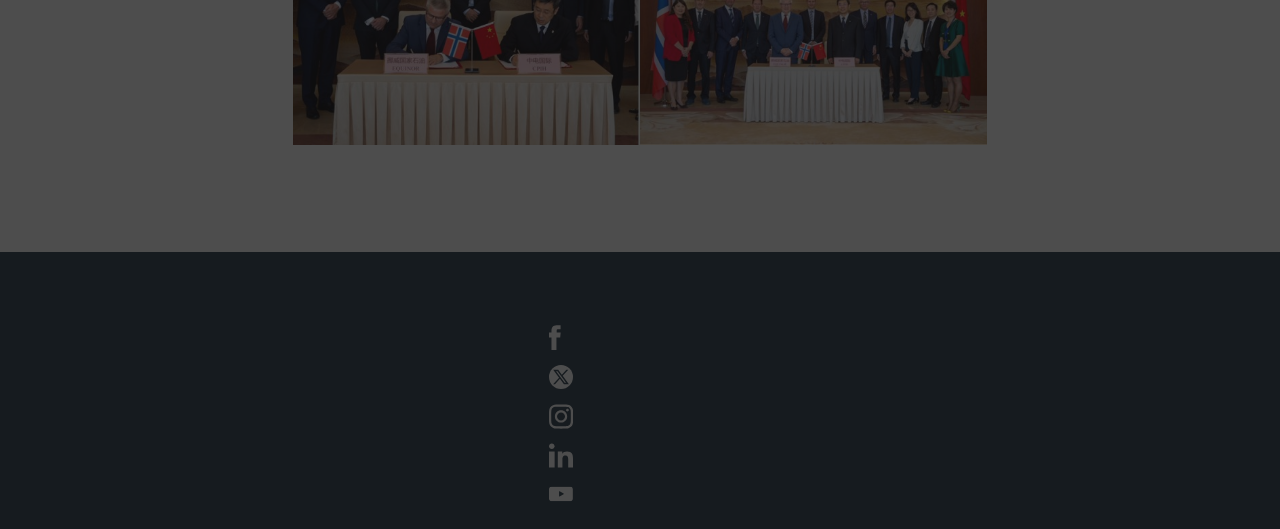Please provide the bounding box coordinates in the format (top-left x, top-left y, bottom-right x, bottom-right y). Remember, all values are floating point numbers between 0 and 1. What is the bounding box coordinate of the region described as: Careers

[0.115, 0.51, 0.164, 0.583]